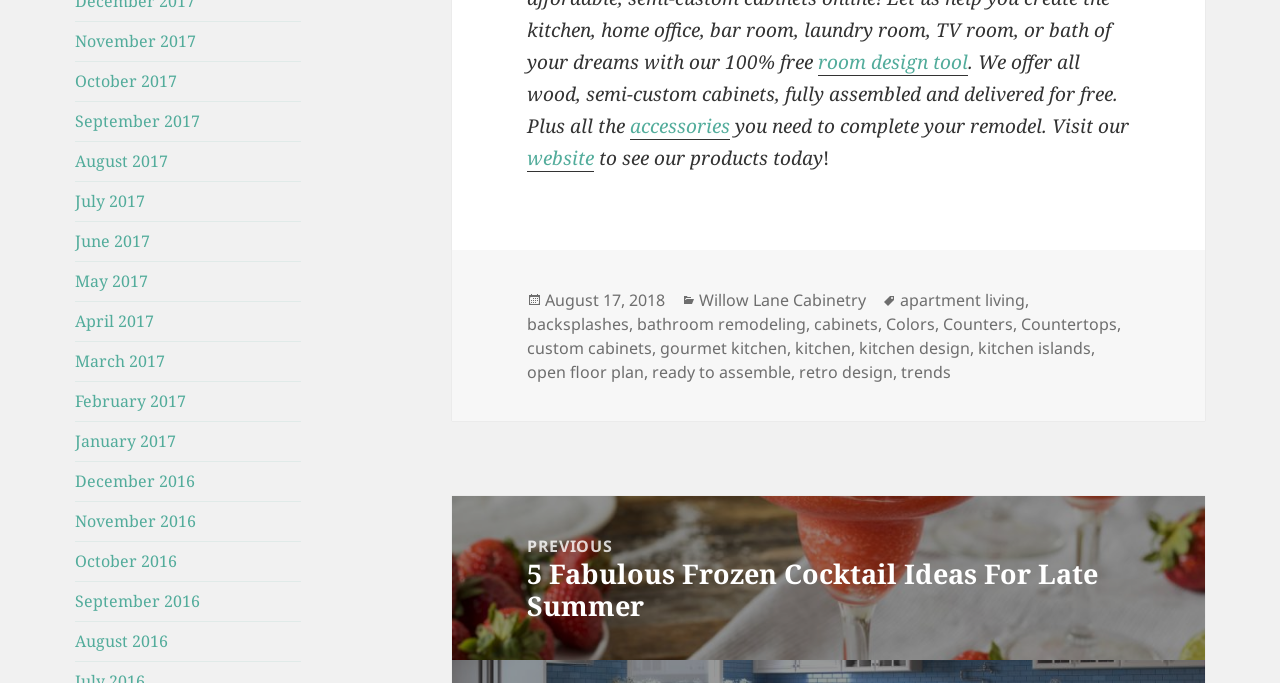Can you identify the bounding box coordinates of the clickable region needed to carry out this instruction: 'Learn about 'kitchen design''? The coordinates should be four float numbers within the range of 0 to 1, stated as [left, top, right, bottom].

[0.671, 0.493, 0.758, 0.526]